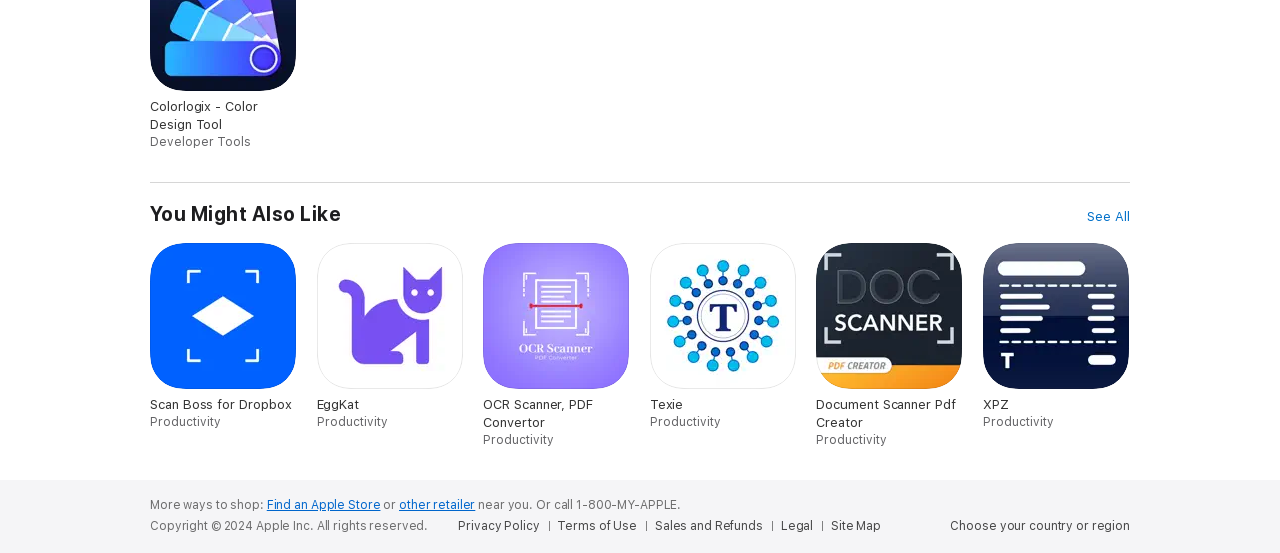Using the given element description, provide the bounding box coordinates (top-left x, top-left y, bottom-right x, bottom-right y) for the corresponding UI element in the screenshot: Terms of Use

[0.436, 0.937, 0.505, 0.966]